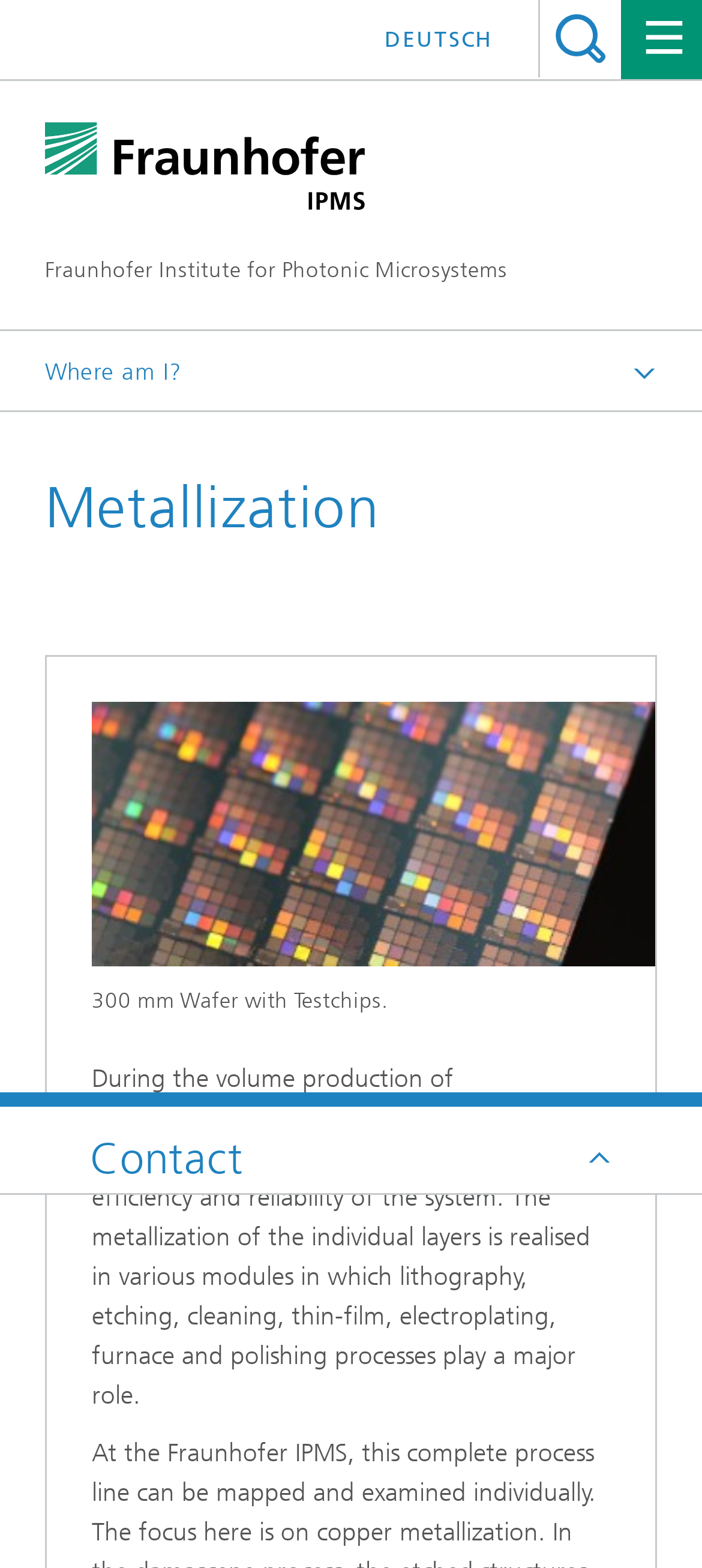Please determine the bounding box coordinates for the element that should be clicked to follow these instructions: "go to Welcome page".

[0.154, 0.269, 0.293, 0.285]